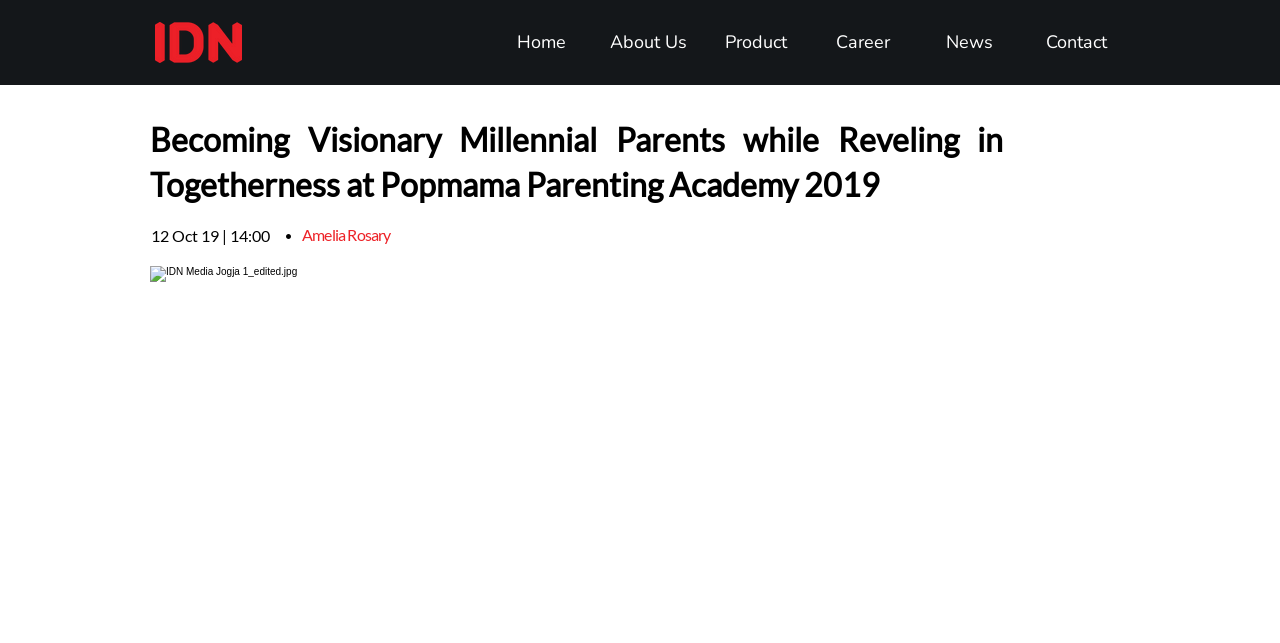From the screenshot, find the bounding box of the UI element matching this description: "Career". Supply the bounding box coordinates in the form [left, top, right, bottom], each a float between 0 and 1.

[0.632, 0.028, 0.716, 0.103]